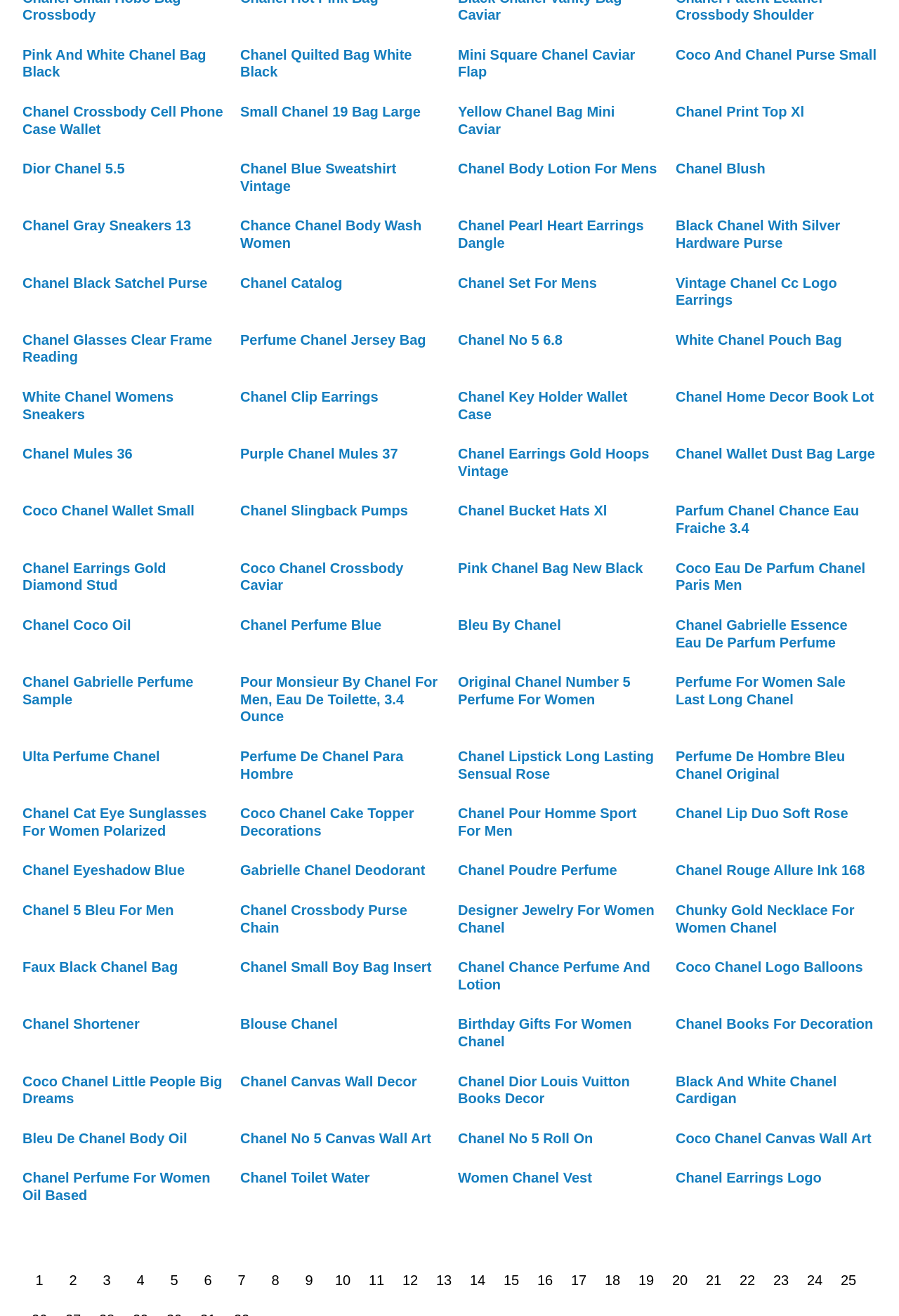Please specify the bounding box coordinates of the clickable region to carry out the following instruction: "View Chanel Quilted Bag White Black". The coordinates should be four float numbers between 0 and 1, in the format [left, top, right, bottom].

[0.267, 0.036, 0.458, 0.06]